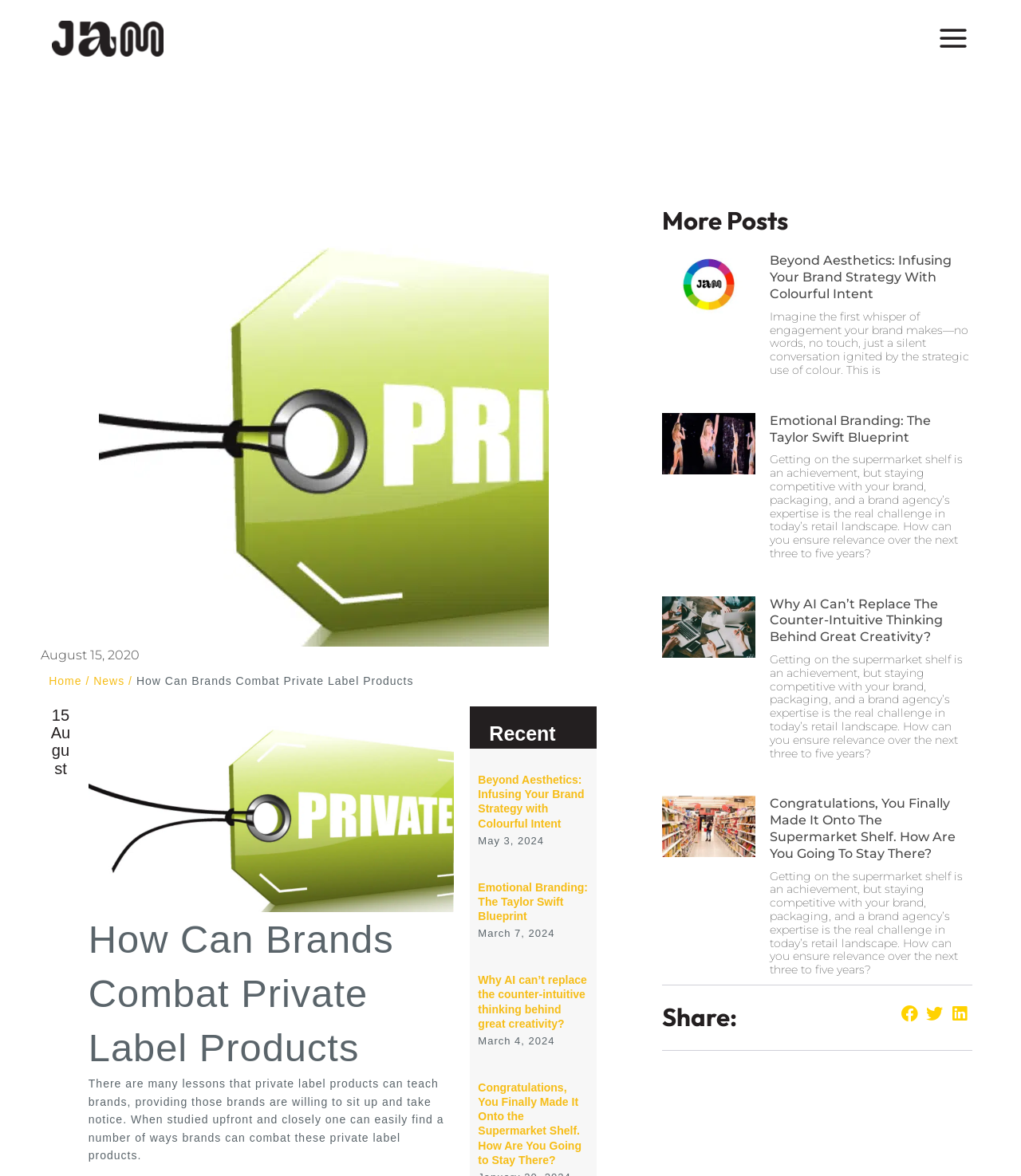Please find the bounding box for the UI component described as follows: "aria-label="Share on linkedin"".

[0.928, 0.852, 0.952, 0.873]